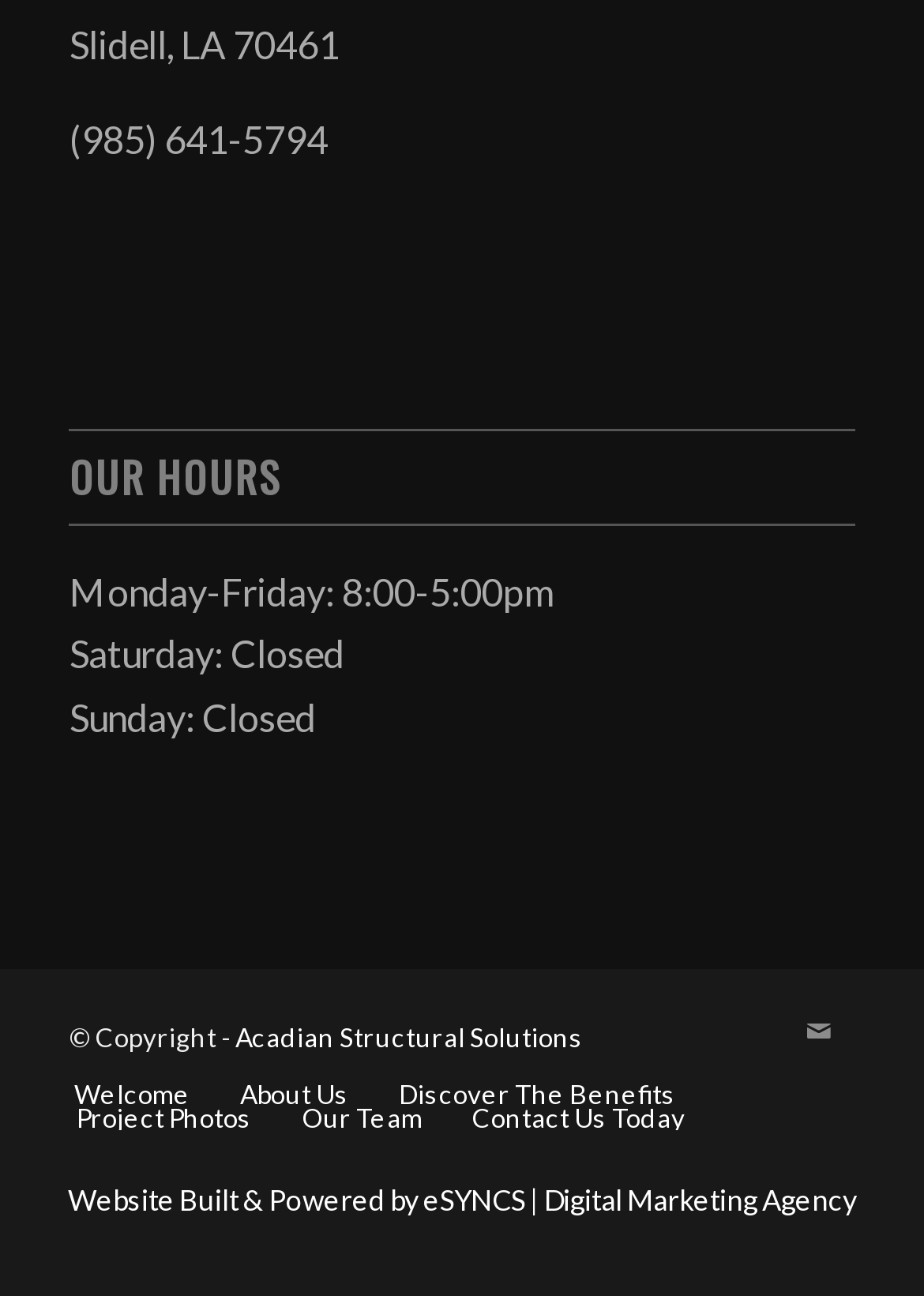Determine the coordinates of the bounding box that should be clicked to complete the instruction: "Check business hours". The coordinates should be represented by four float numbers between 0 and 1: [left, top, right, bottom].

[0.075, 0.33, 0.925, 0.406]